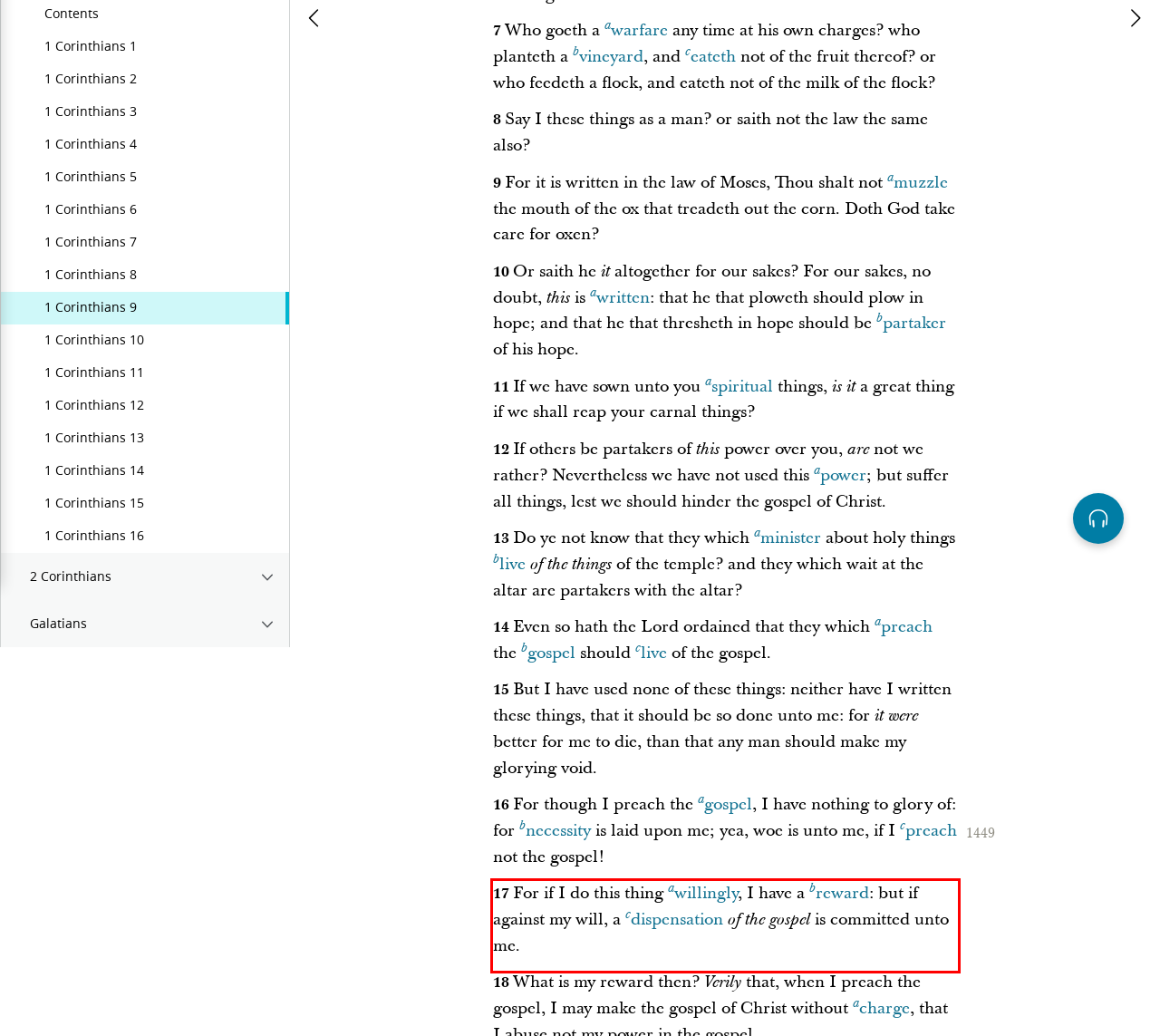Please analyze the screenshot of a webpage and extract the text content within the red bounding box using OCR.

17 For if I do this thing willingly, I have a reward: but if against my will, a dispensation of the gospel is committed unto me.